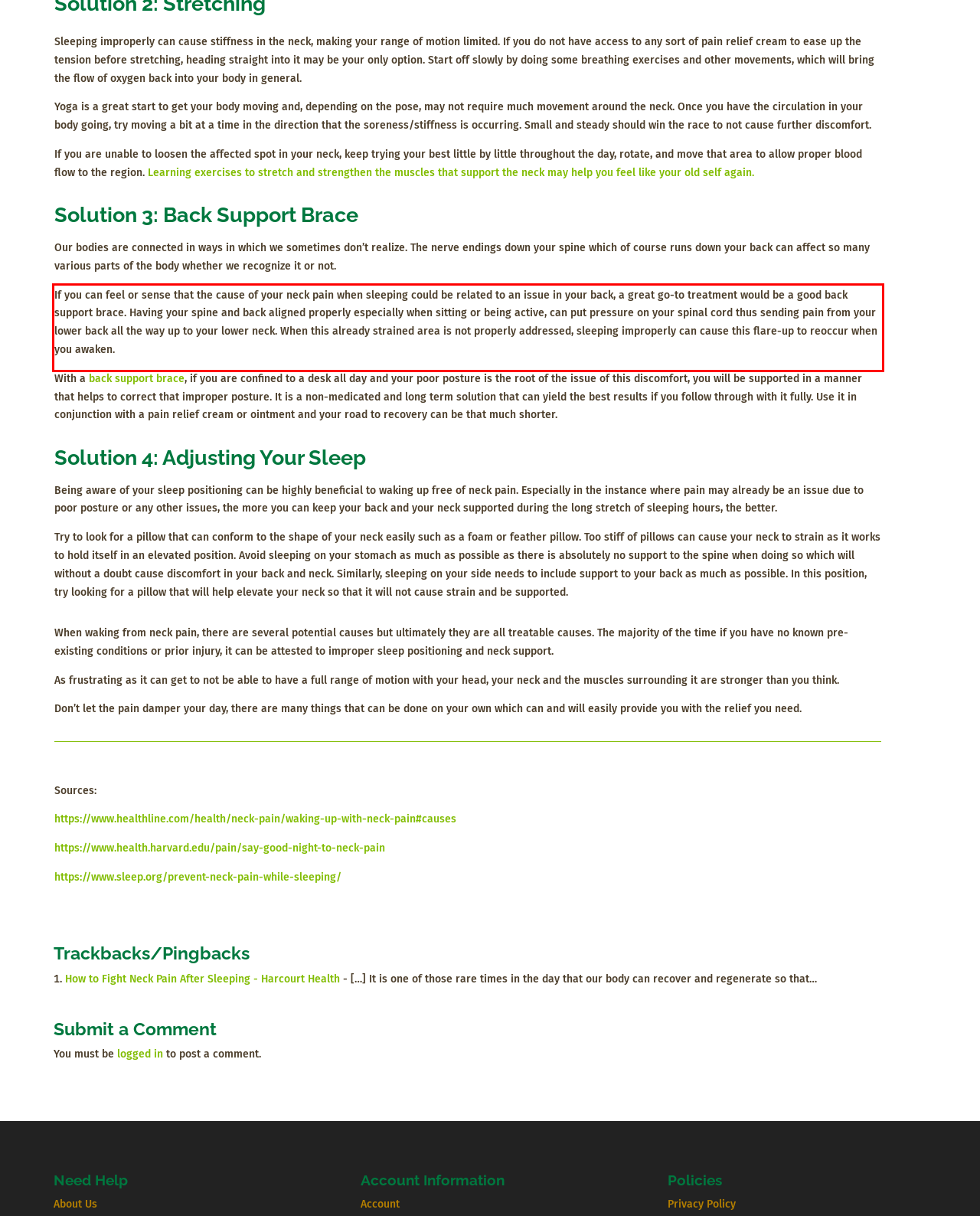Please extract the text content within the red bounding box on the webpage screenshot using OCR.

If you can feel or sense that the cause of your neck pain when sleeping could be related to an issue in your back, a great go-to treatment would be a good back support brace. Having your spine and back aligned properly especially when sitting or being active, can put pressure on your spinal cord thus sending pain from your lower back all the way up to your lower neck. When this already strained area is not properly addressed, sleeping improperly can cause this flare-up to reoccur when you awaken.